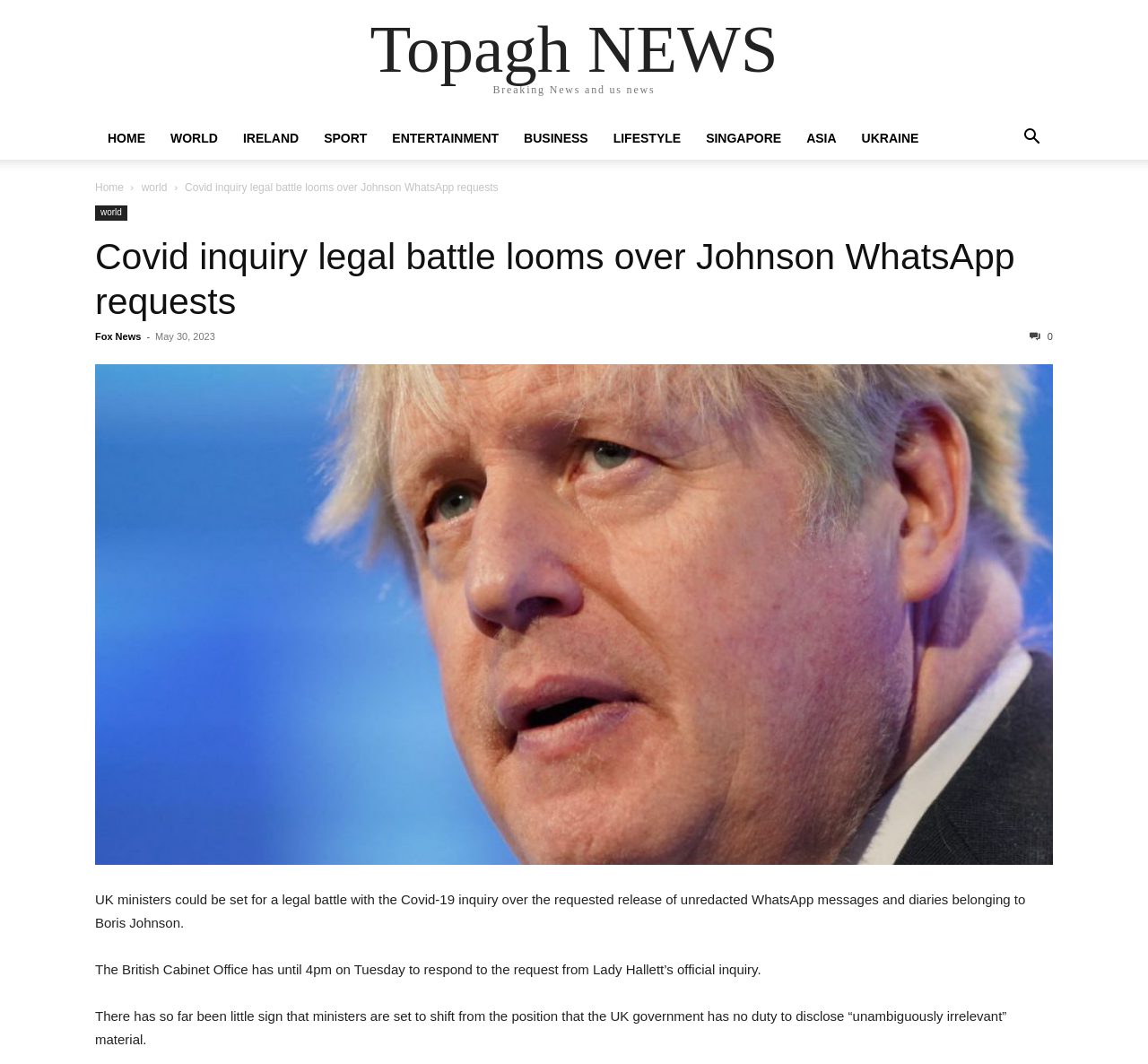What is the name of the official inquiry mentioned in the article?
Please provide a single word or phrase answer based on the image.

Lady Hallett’s official inquiry